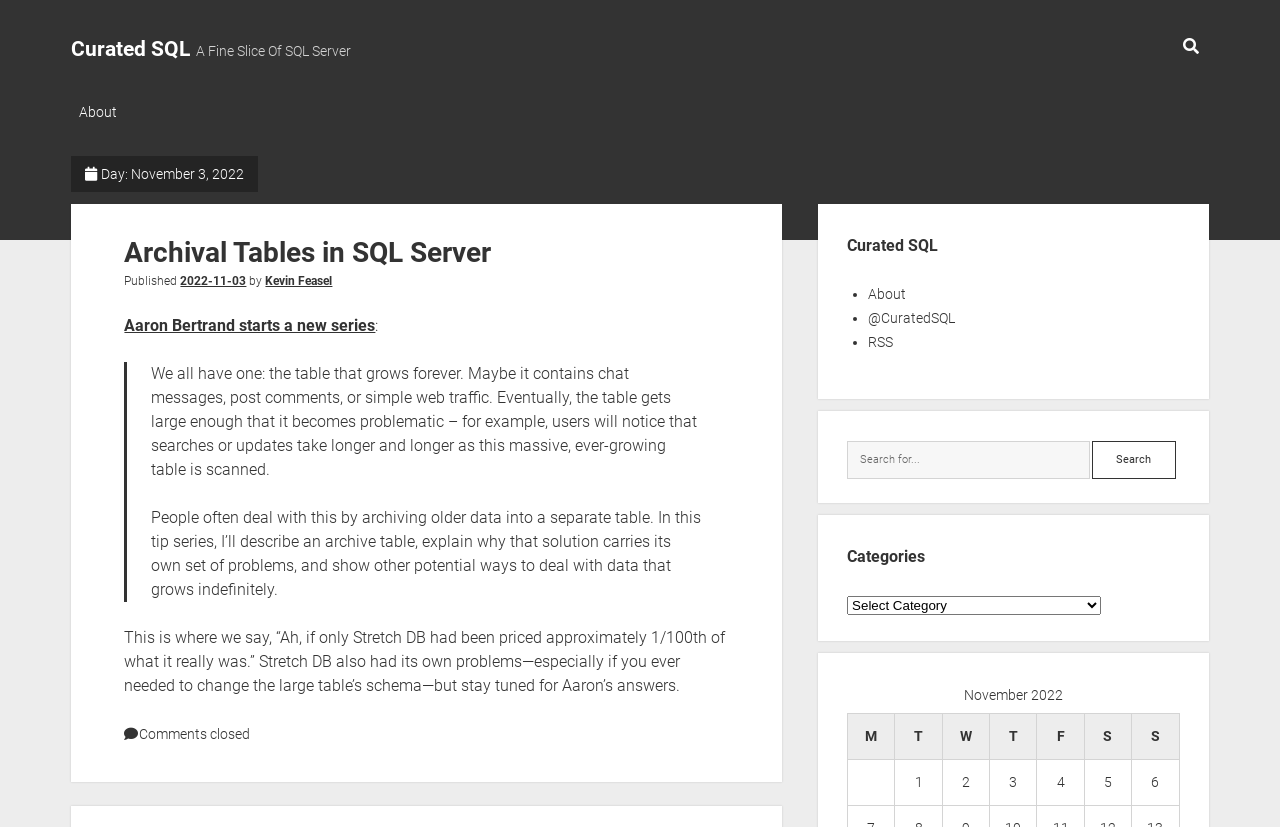Locate the bounding box coordinates of the segment that needs to be clicked to meet this instruction: "Check the Categories".

[0.662, 0.659, 0.922, 0.688]